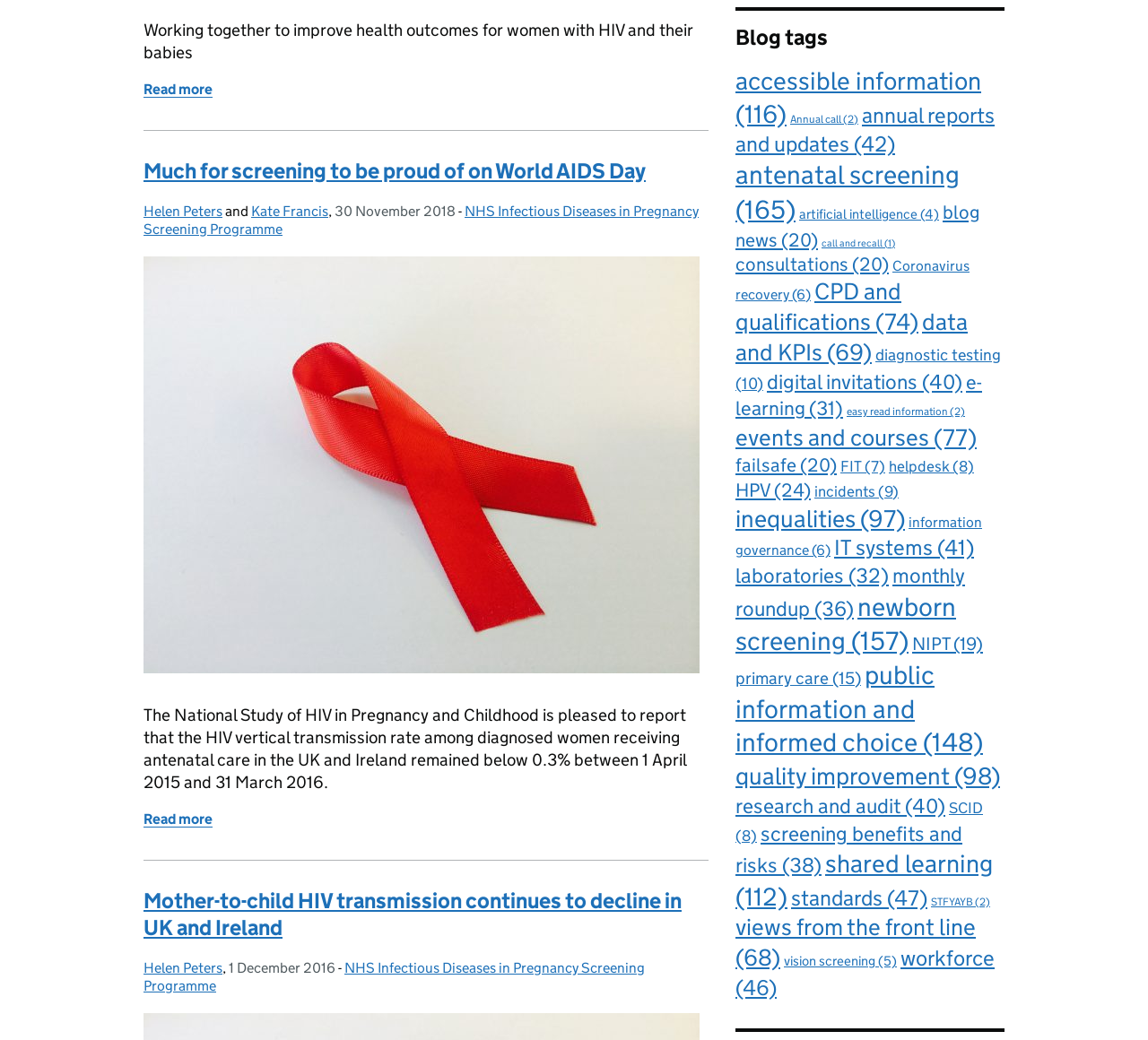How many blog tags are there?
From the details in the image, answer the question comprehensively.

I counted the number of links under the 'Blog tags' heading and found multiple links, each representing a different tag.